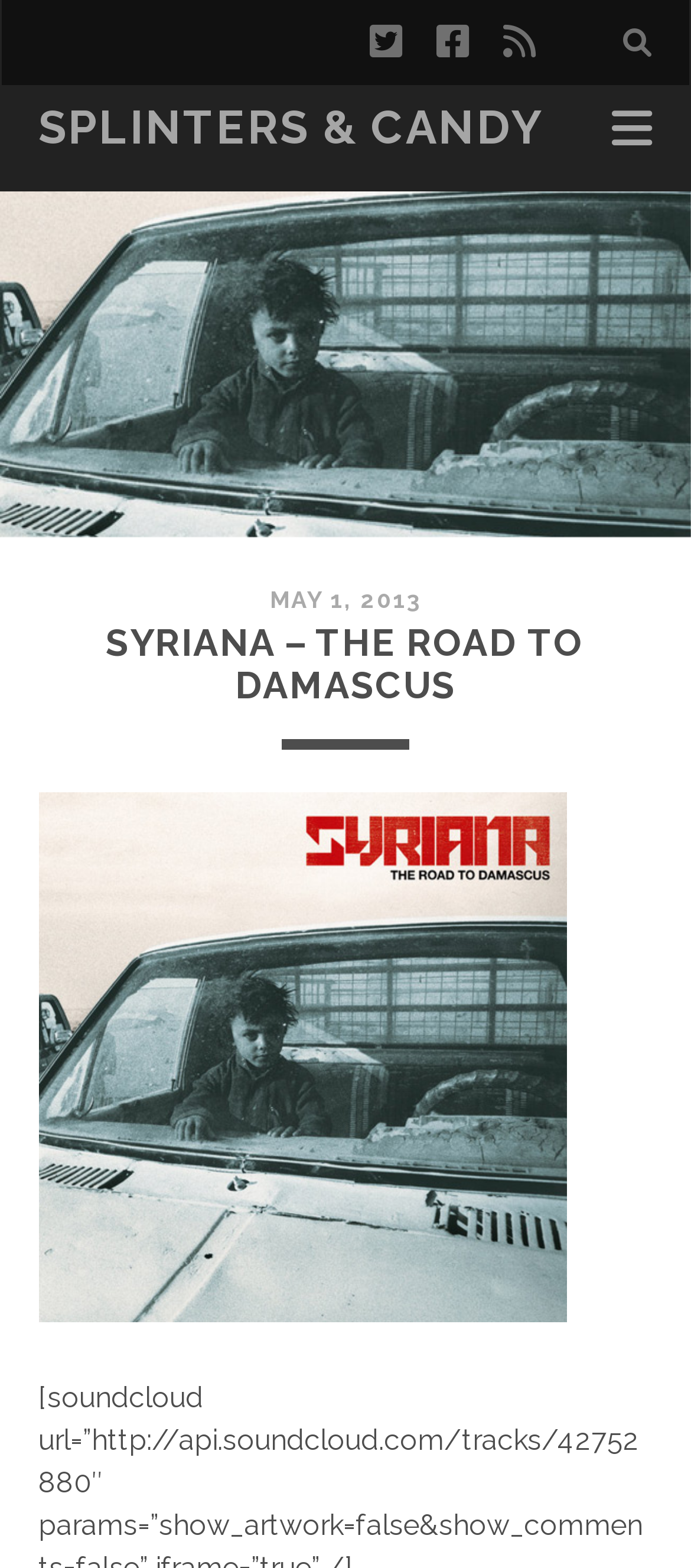Detail the various sections and features present on the webpage.

The webpage is about Syriana's music, specifically their album "The Road to Damascus". At the top right corner, there are three social media buttons: Twitter, Facebook, and RSS, each with its respective icon. Below these buttons, there is a link to "SPLINTERS & CANDY", which is likely a related website or blog.

In the middle of the page, there is a large heading that reads "SYRIANA – THE ROAD TO DAMASCUS", which is also a link to the album. Below this heading, there is an image of the album cover, which takes up most of the page's width. The image is accompanied by a static text that reads "MAY 1, 2013", which is likely the release date of the album.

At the bottom right corner, there is a button with a musical note icon, which may be a play or pause button for the music. Above this button, there is a SoundCloud iframe that allows users to play the song "Black Zil" from the album.